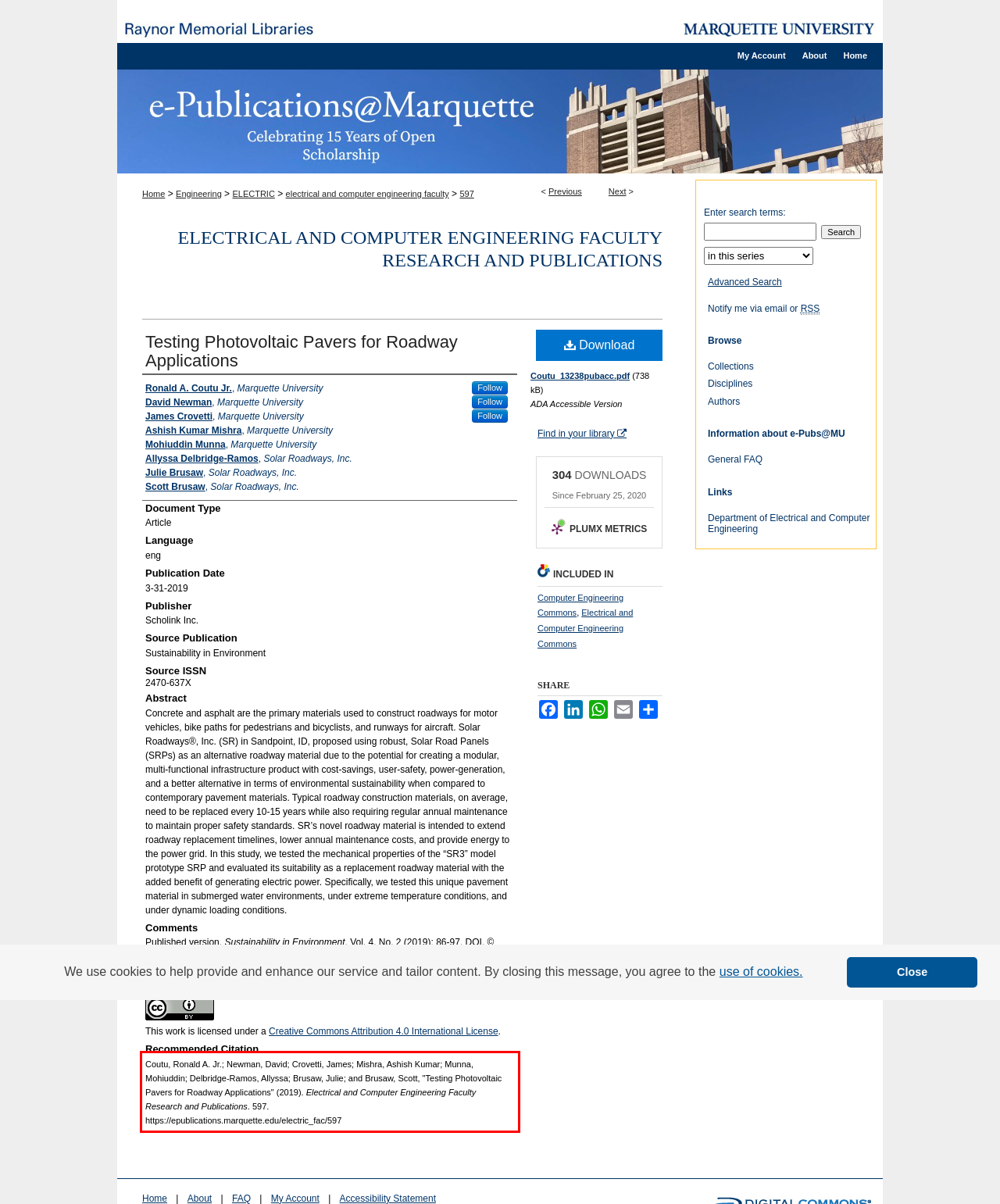You are presented with a screenshot containing a red rectangle. Extract the text found inside this red bounding box.

Coutu, Ronald A. Jr.; Newman, David; Crovetti, James; Mishra, Ashish Kumar; Munna, Mohiuddin; Delbridge-Ramos, Allyssa; Brusaw, Julie; and Brusaw, Scott, "Testing Photovoltaic Pavers for Roadway Applications" (2019). Electrical and Computer Engineering Faculty Research and Publications. 597. https://epublications.marquette.edu/electric_fac/597